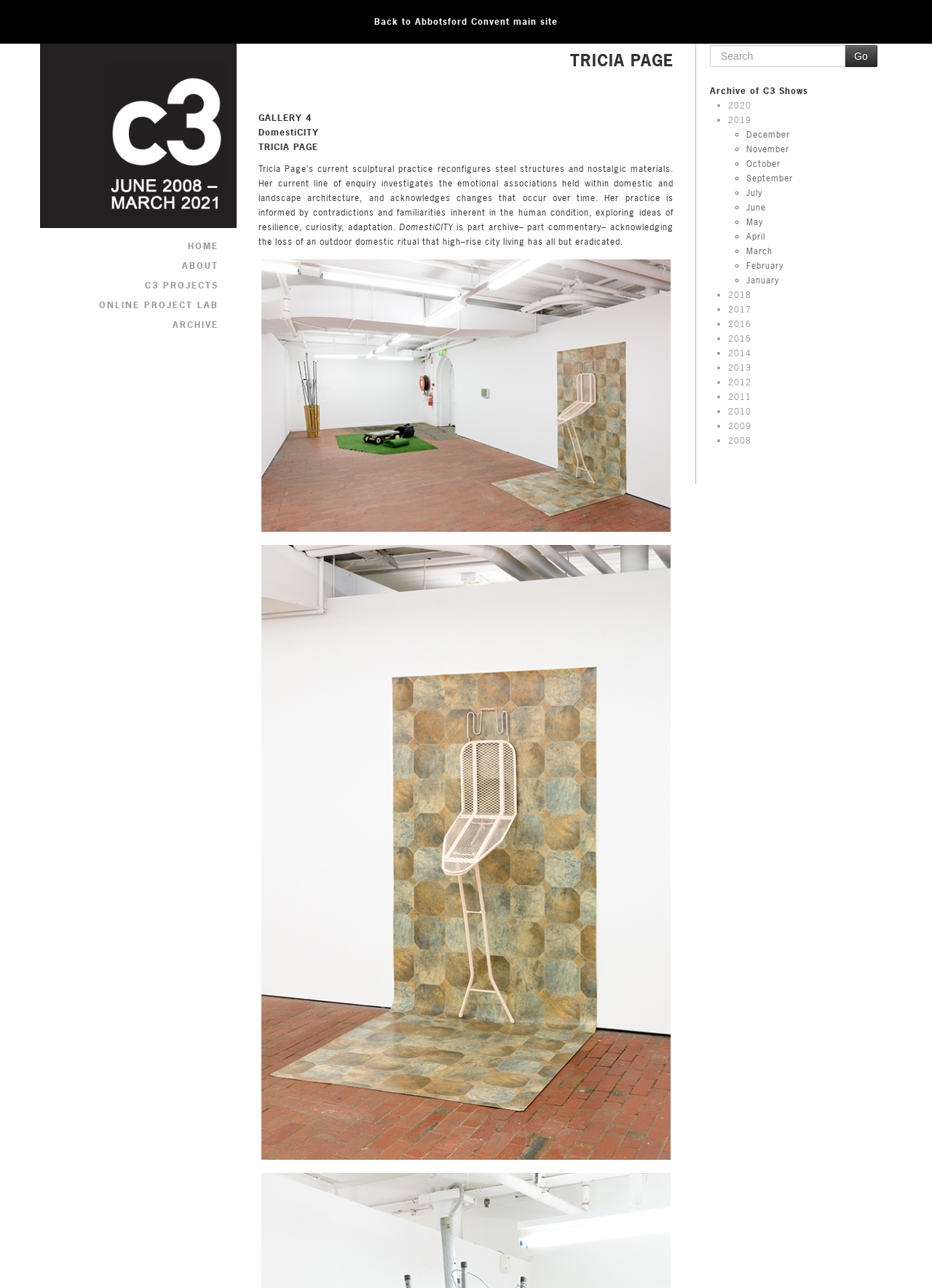Answer briefly with one word or phrase:
What is the title of the project described in the text?

DomestiCITY